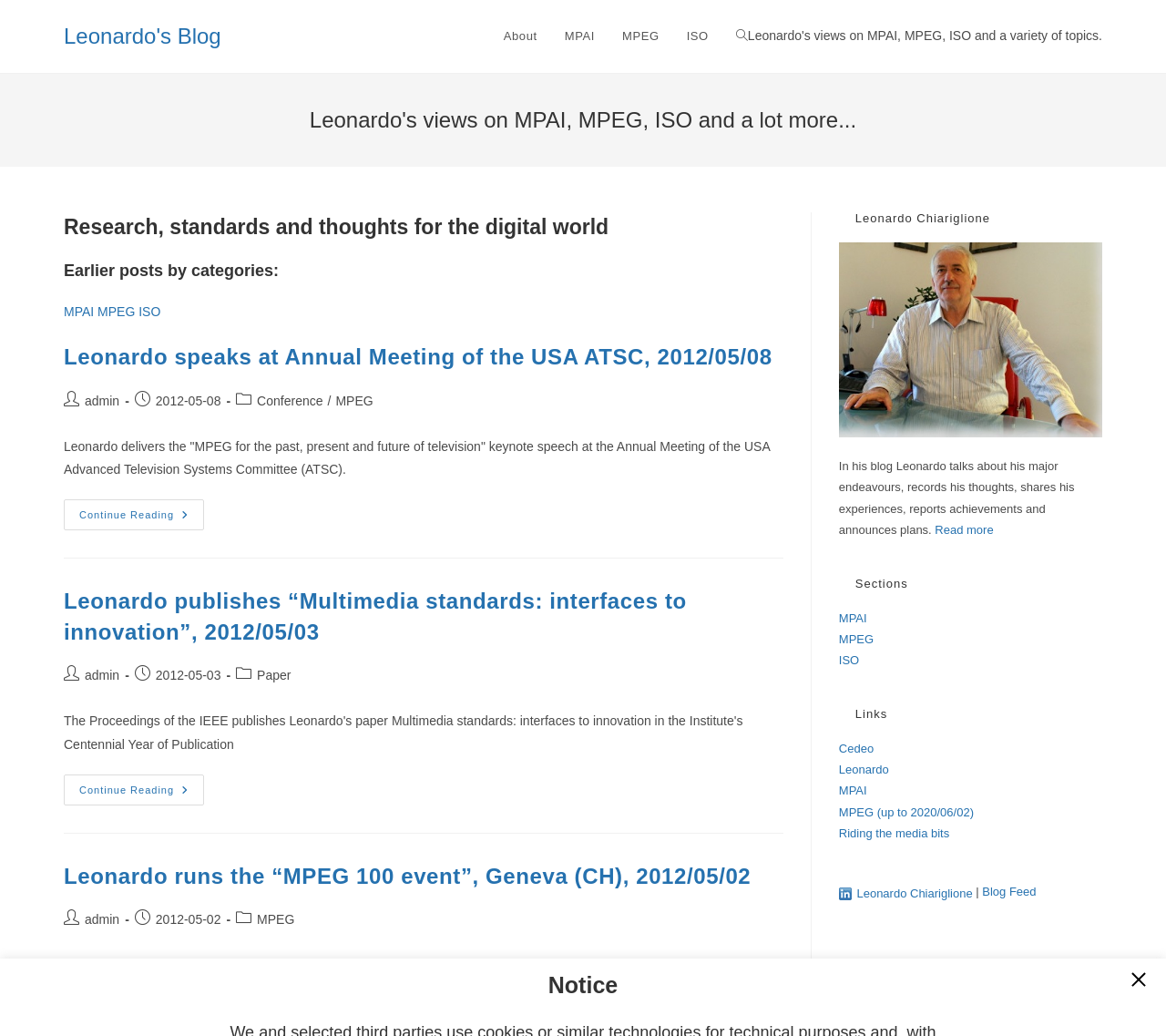Provide the bounding box coordinates of the HTML element described by the text: "Toggle website search". The coordinates should be in the format [left, top, right, bottom] with values between 0 and 1.

[0.619, 0.0, 0.653, 0.07]